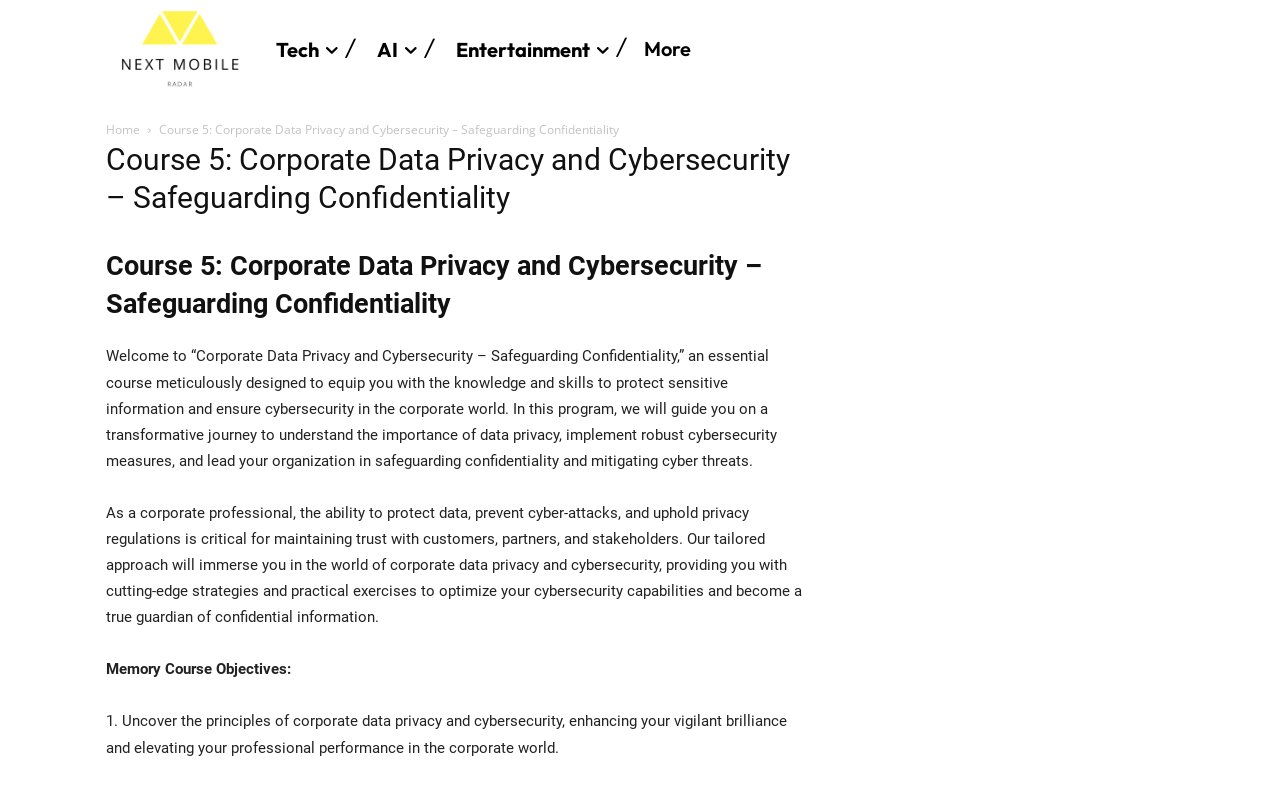Please answer the following question using a single word or phrase: 
What is the topic of the course?

Data Privacy and Cybersecurity